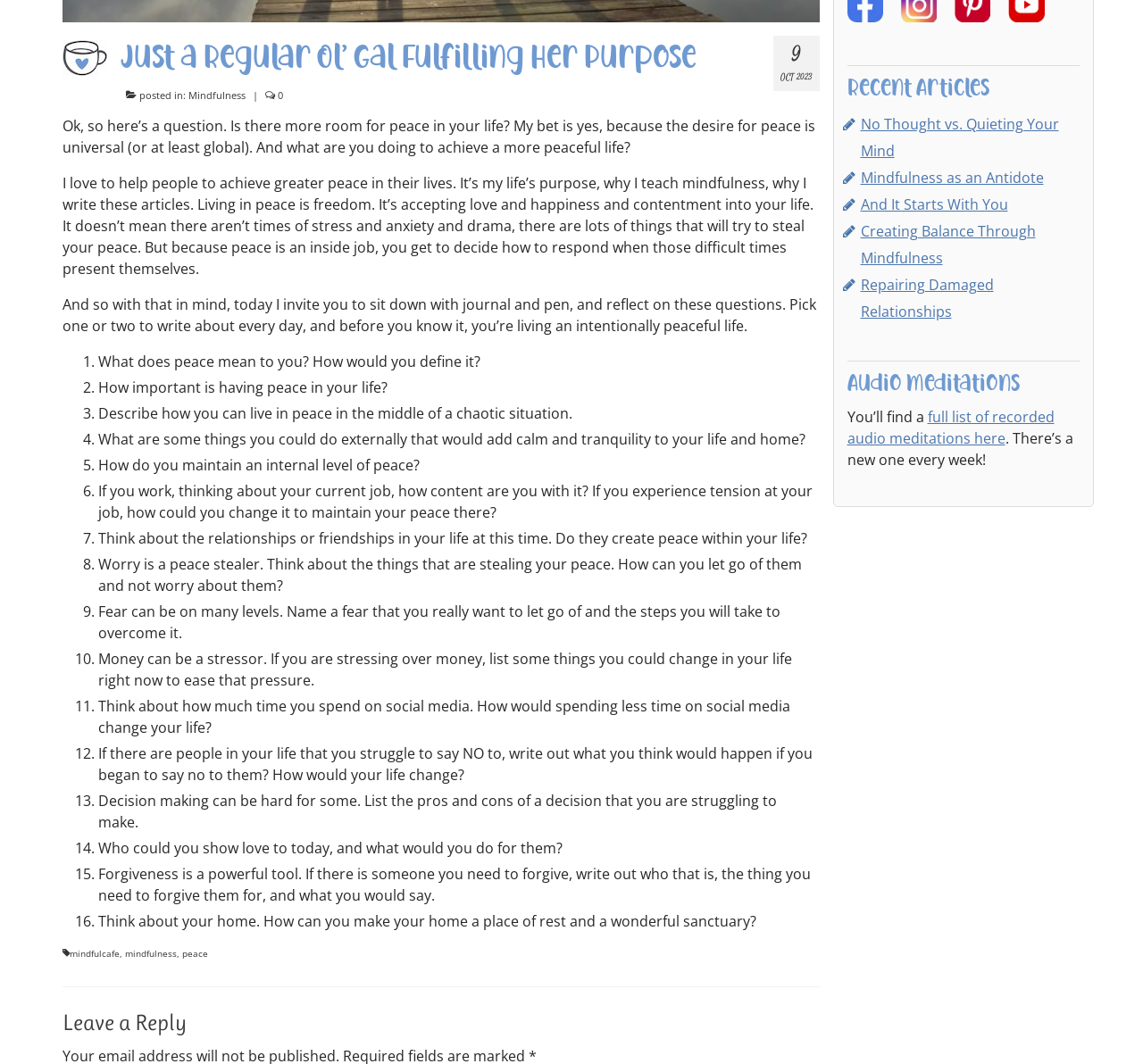Please determine the bounding box coordinates for the element with the description: "EVENTS".

None